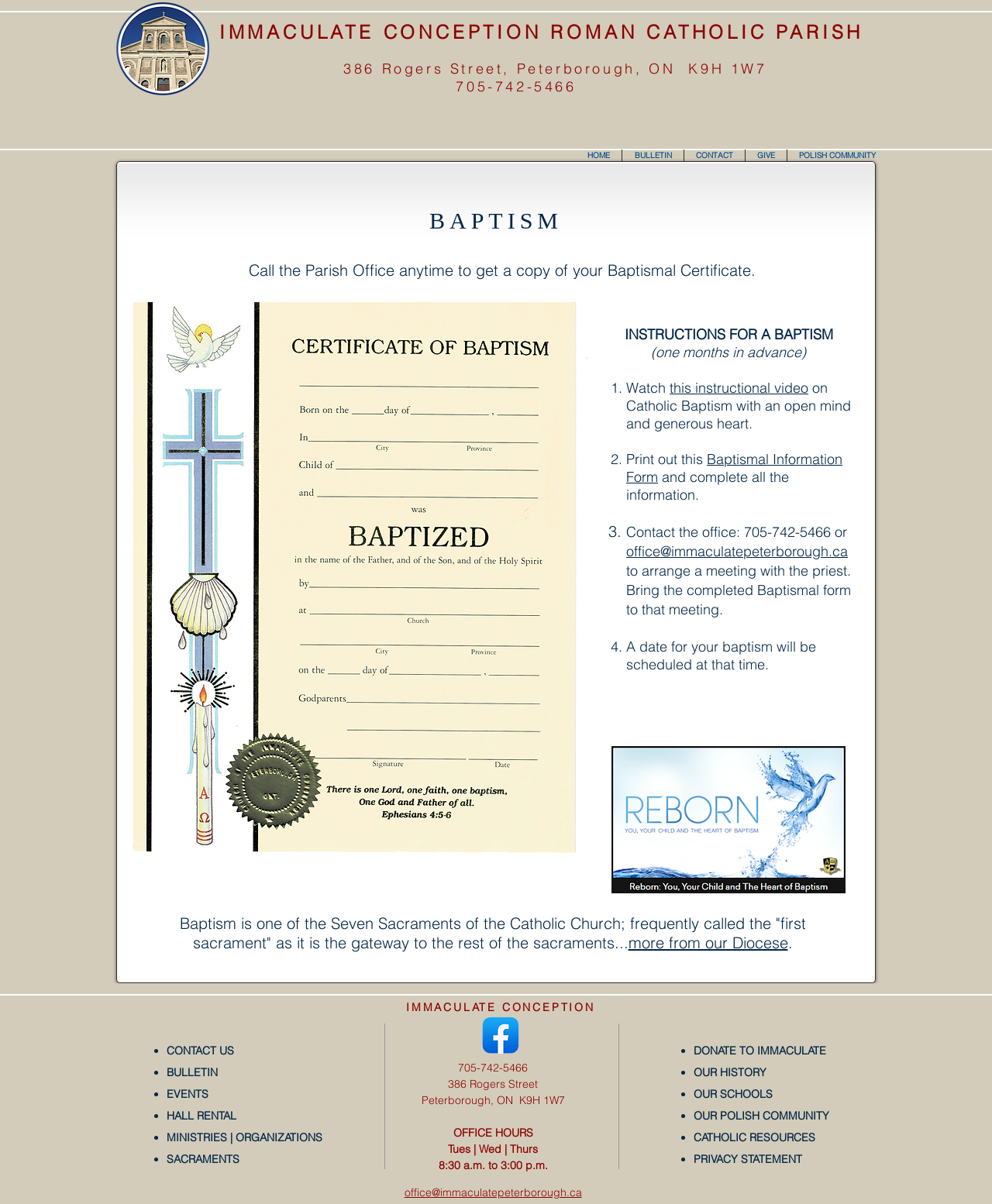Pinpoint the bounding box coordinates of the element that must be clicked to accomplish the following instruction: "Watch the instructional video on Catholic Baptism". The coordinates should be in the format of four float numbers between 0 and 1, i.e., [left, top, right, bottom].

[0.675, 0.315, 0.815, 0.329]